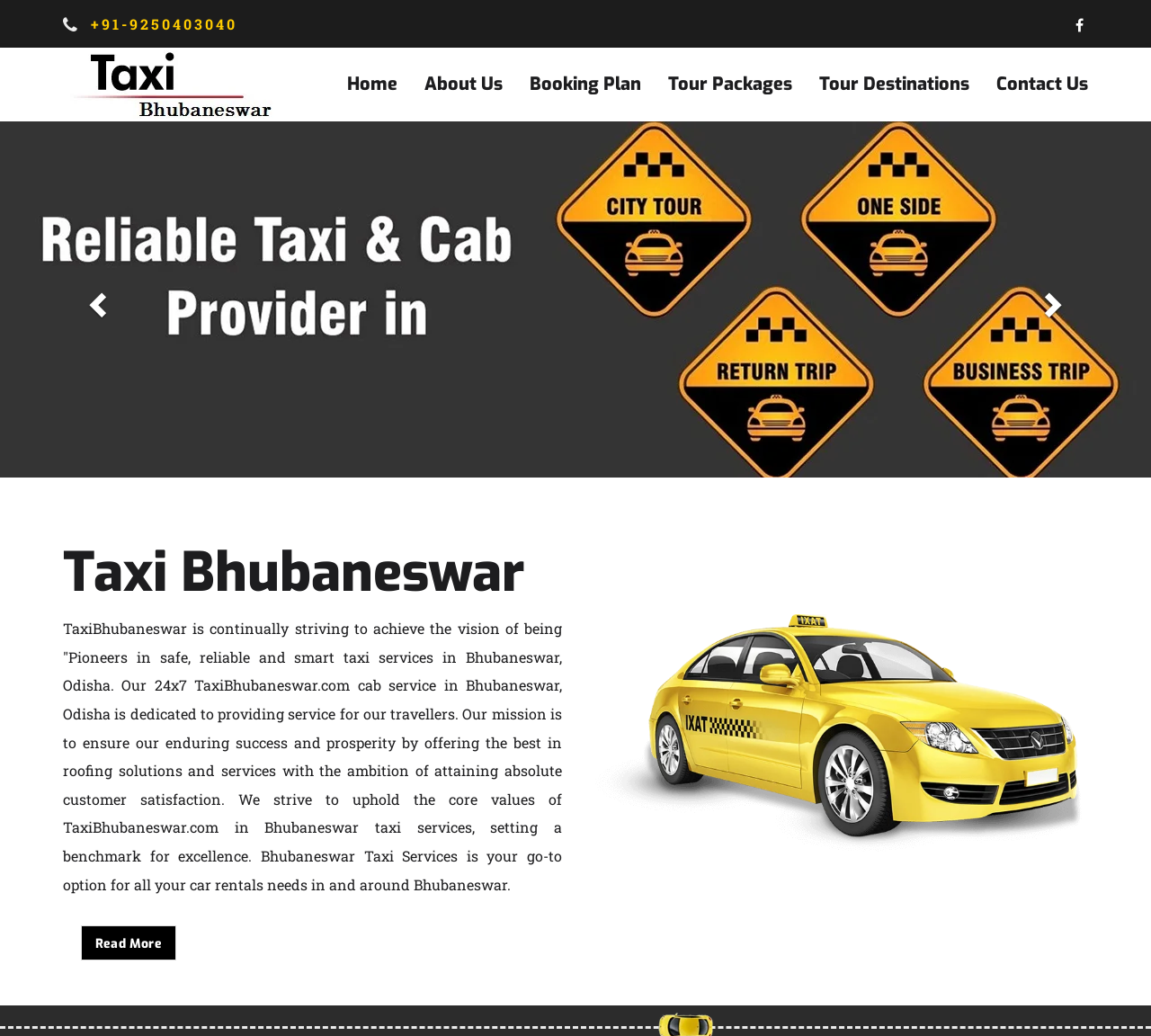Provide the bounding box coordinates for the UI element that is described as: "Booking Plan".

[0.448, 0.046, 0.569, 0.117]